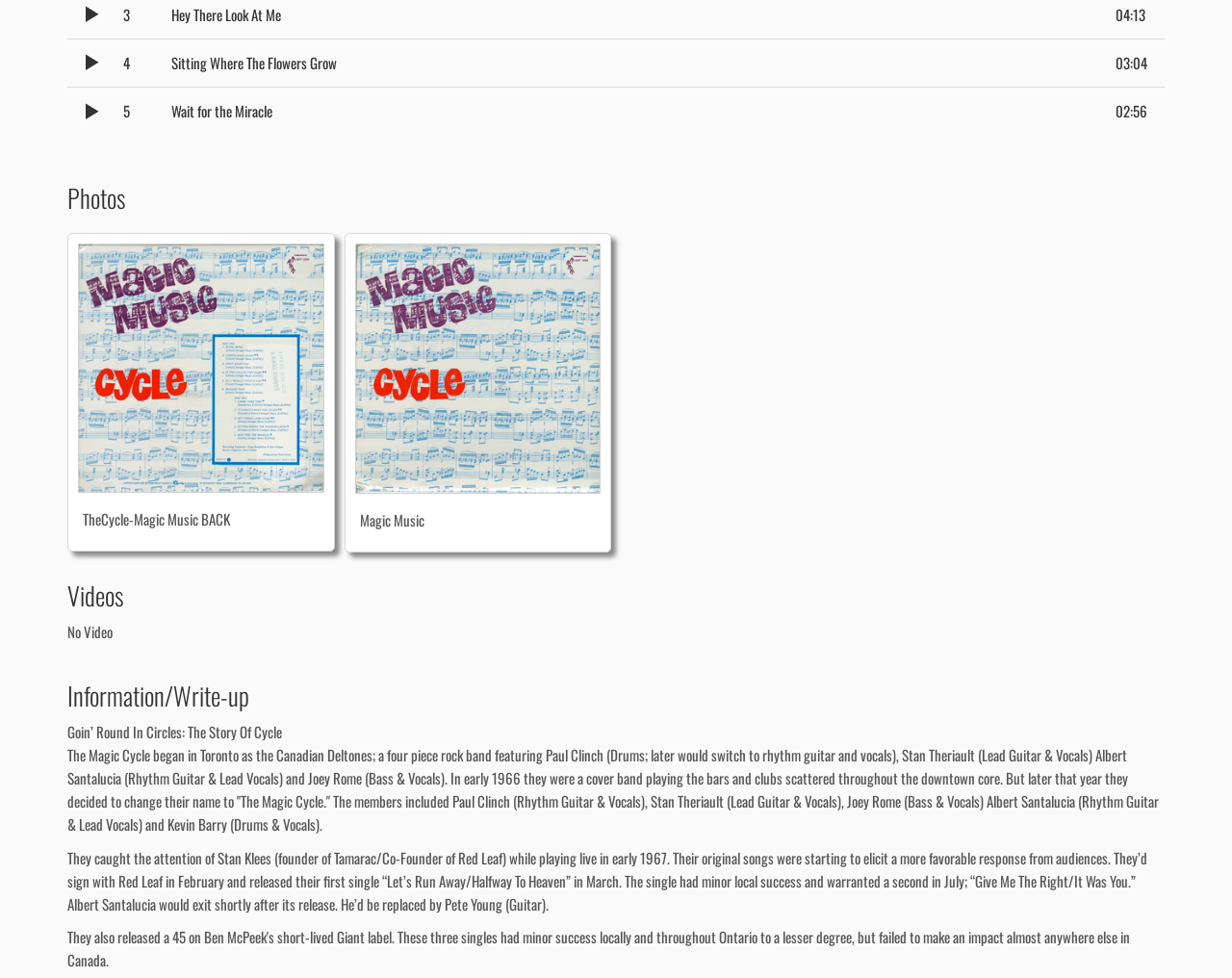Please answer the following question using a single word or phrase: 
How many images are on the webpage?

2